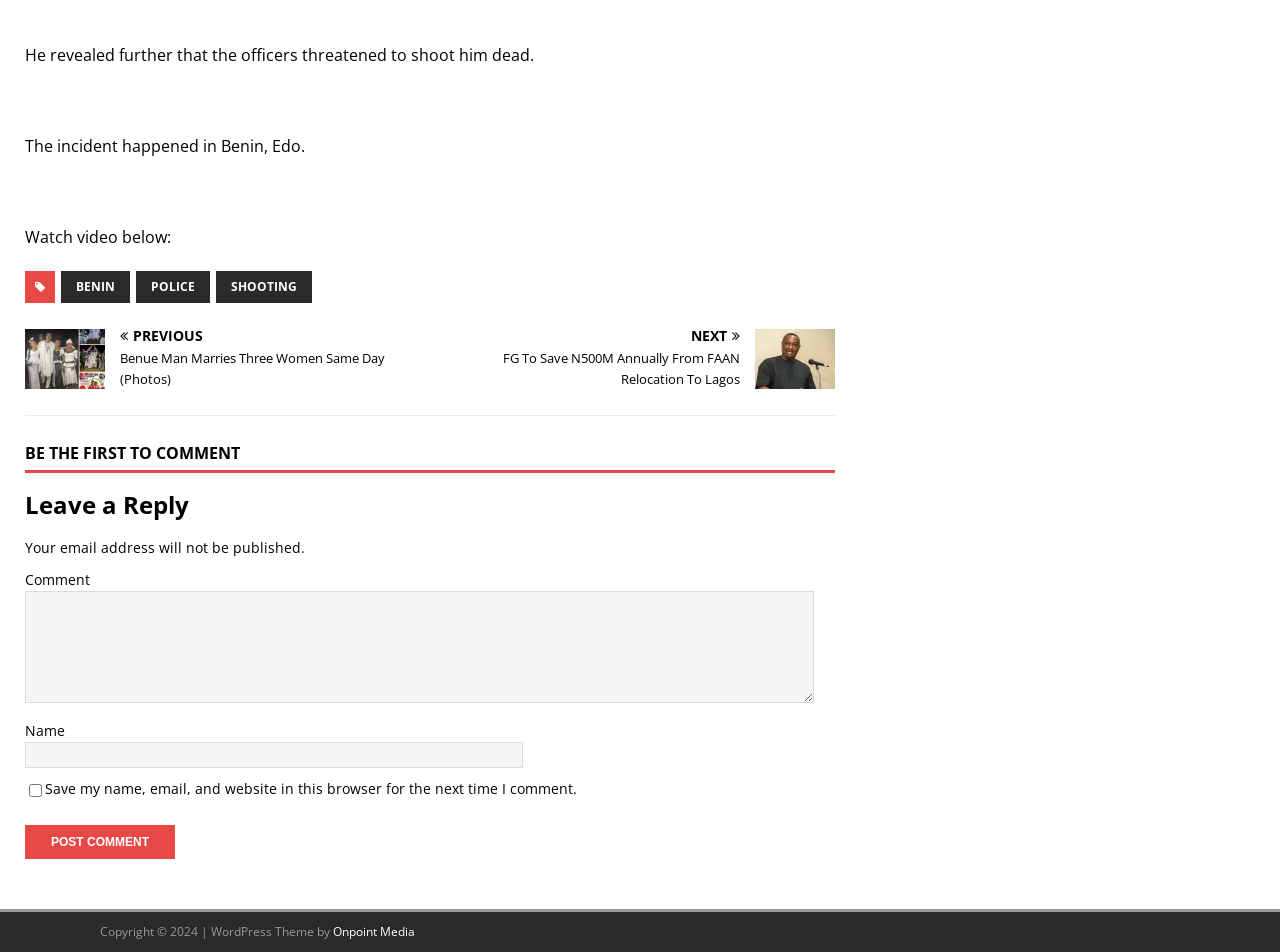Determine the bounding box coordinates of the element's region needed to click to follow the instruction: "Click on the 'BENIN' link". Provide these coordinates as four float numbers between 0 and 1, formatted as [left, top, right, bottom].

[0.048, 0.285, 0.102, 0.318]